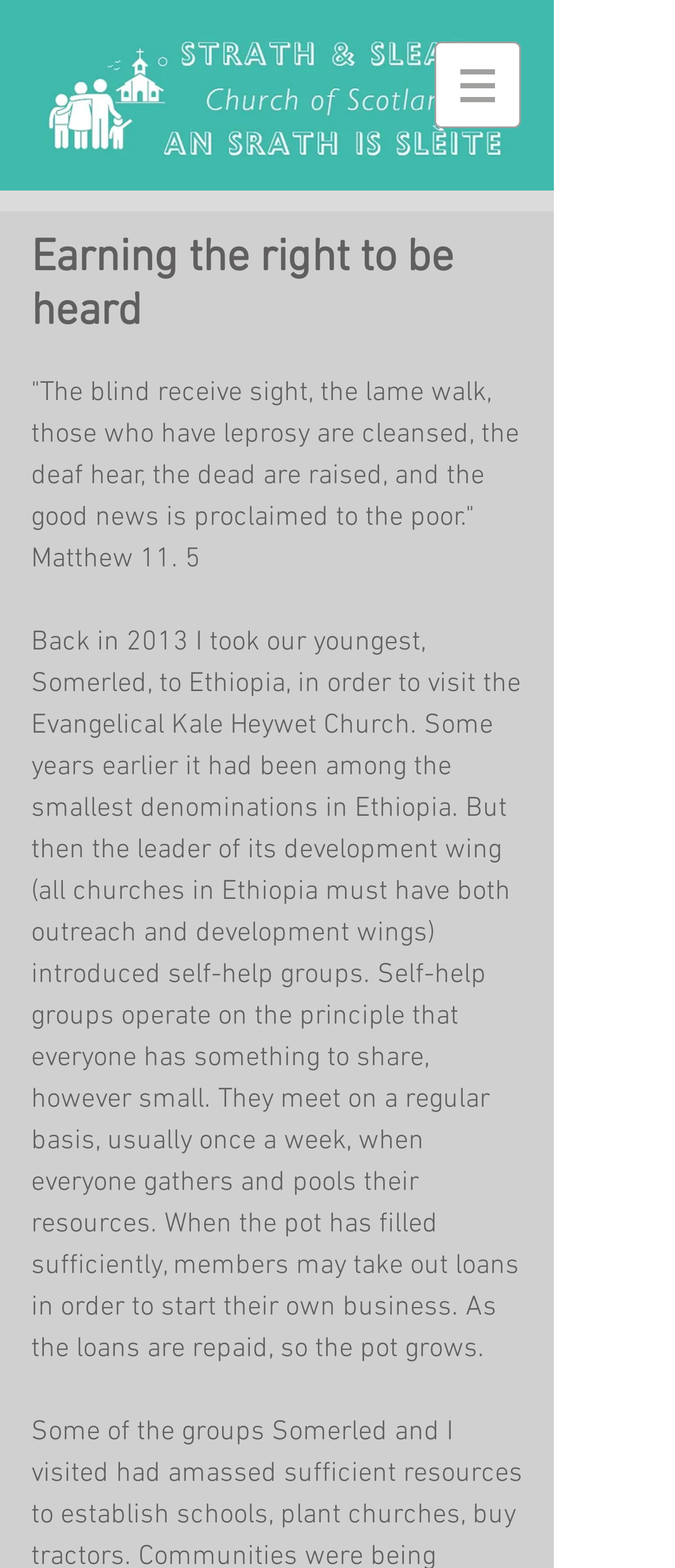Kindly respond to the following question with a single word or a brief phrase: 
What is the country where the Evangelical Kale Heywet Church is located?

Ethiopia